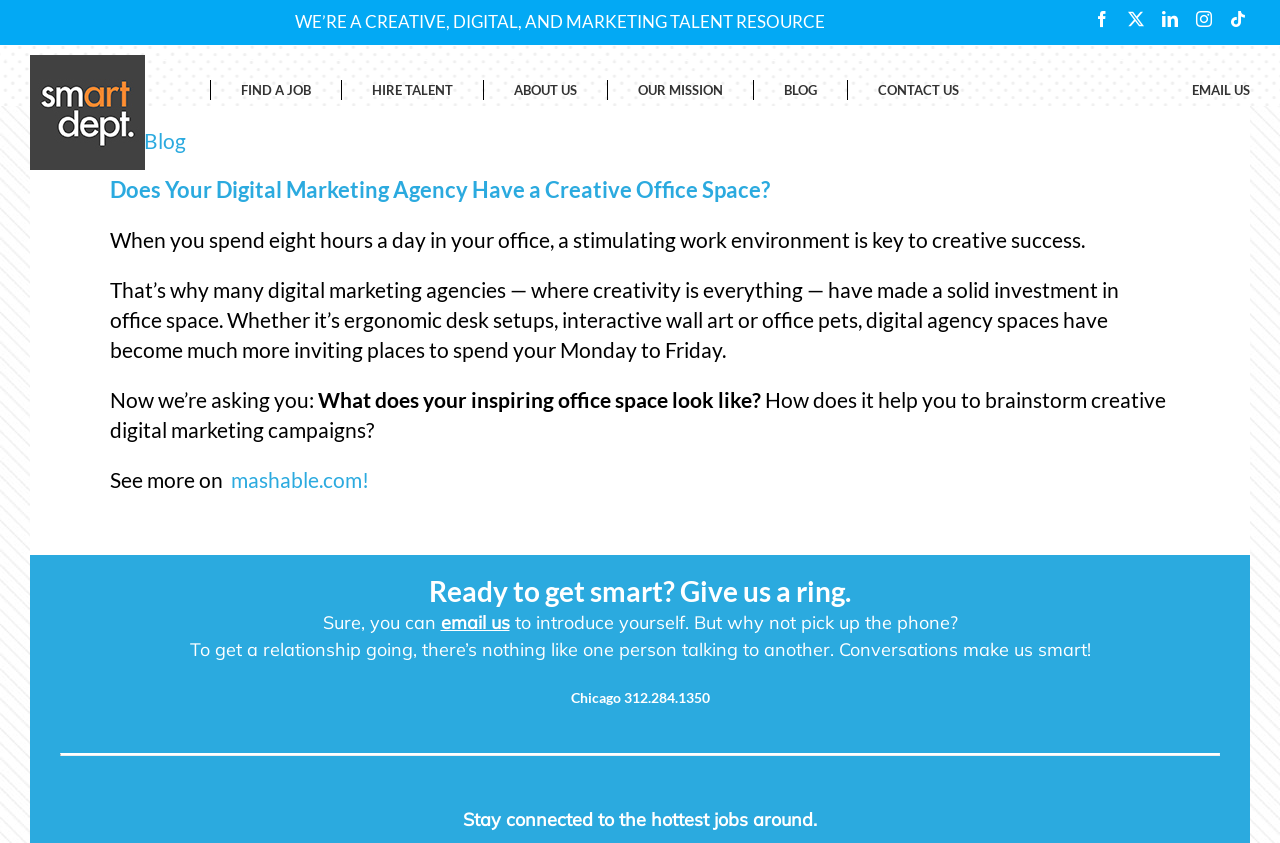Analyze the image and answer the question with as much detail as possible: 
What is the tone of the article?

The tone of the article is inquisitive, as it asks questions such as 'What does your inspiring office space look like?' and 'How does it help you to brainstorm creative digital marketing campaigns?' This tone suggests that the author is interested in learning more about the reader's office space and its impact on creativity.